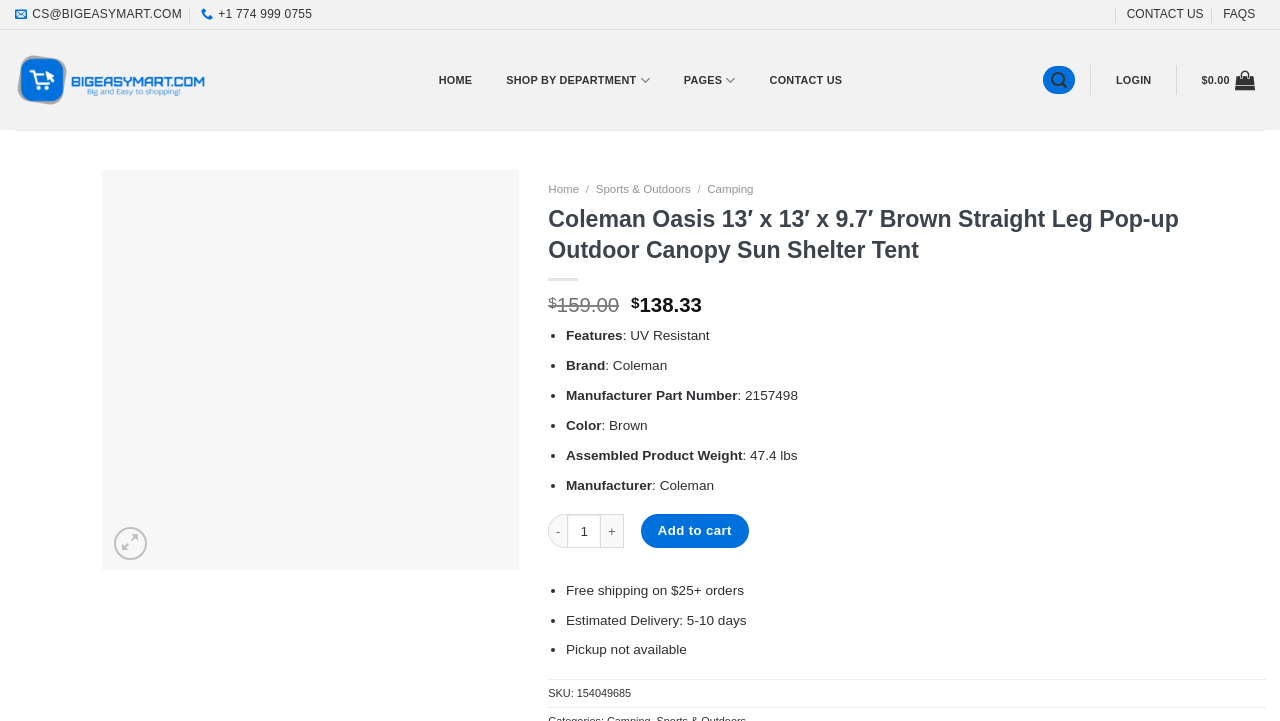Identify the bounding box coordinates necessary to click and complete the given instruction: "View product details".

[0.08, 0.502, 0.405, 0.523]